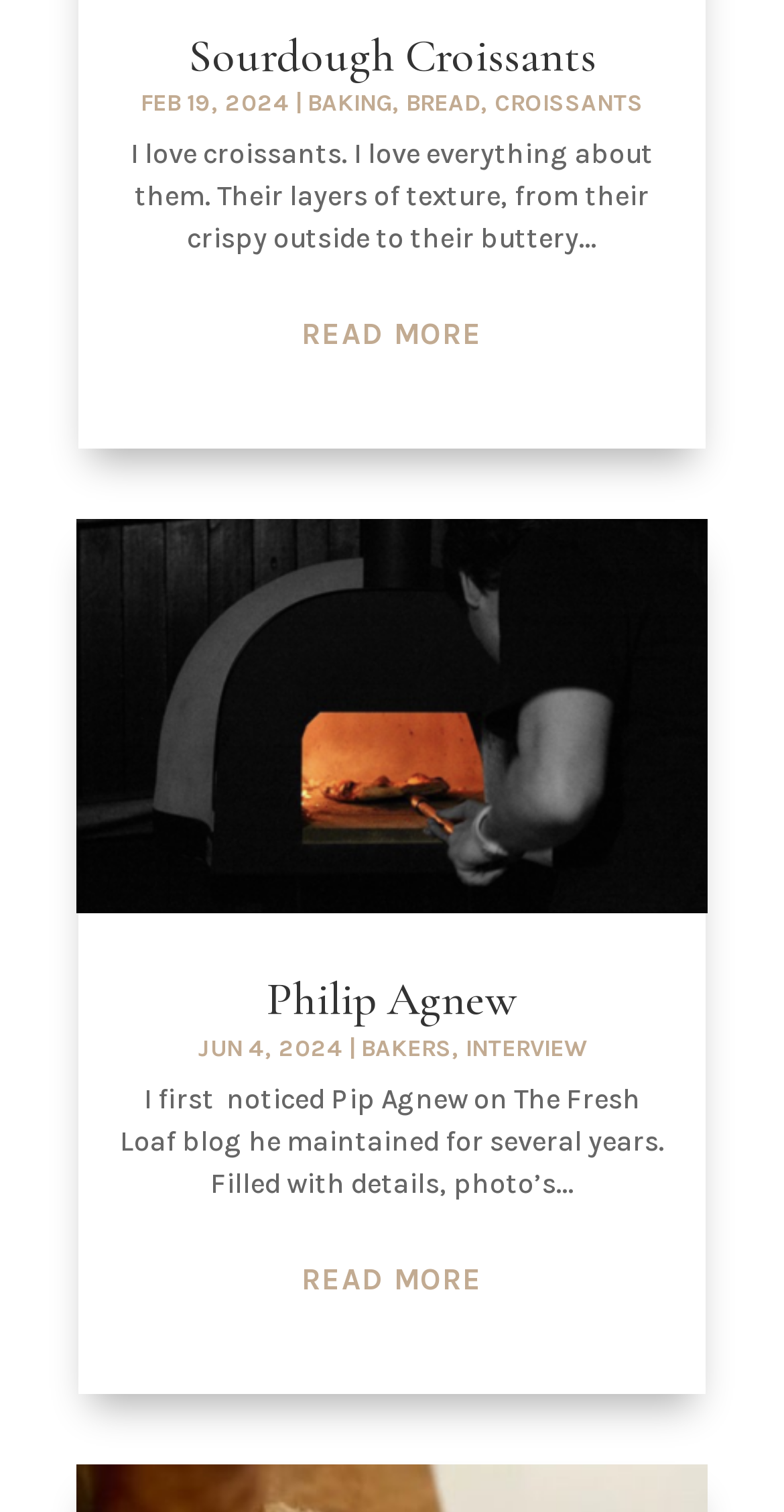Provide a single word or phrase answer to the question: 
What is the topic of the second article?

INTERVIEW